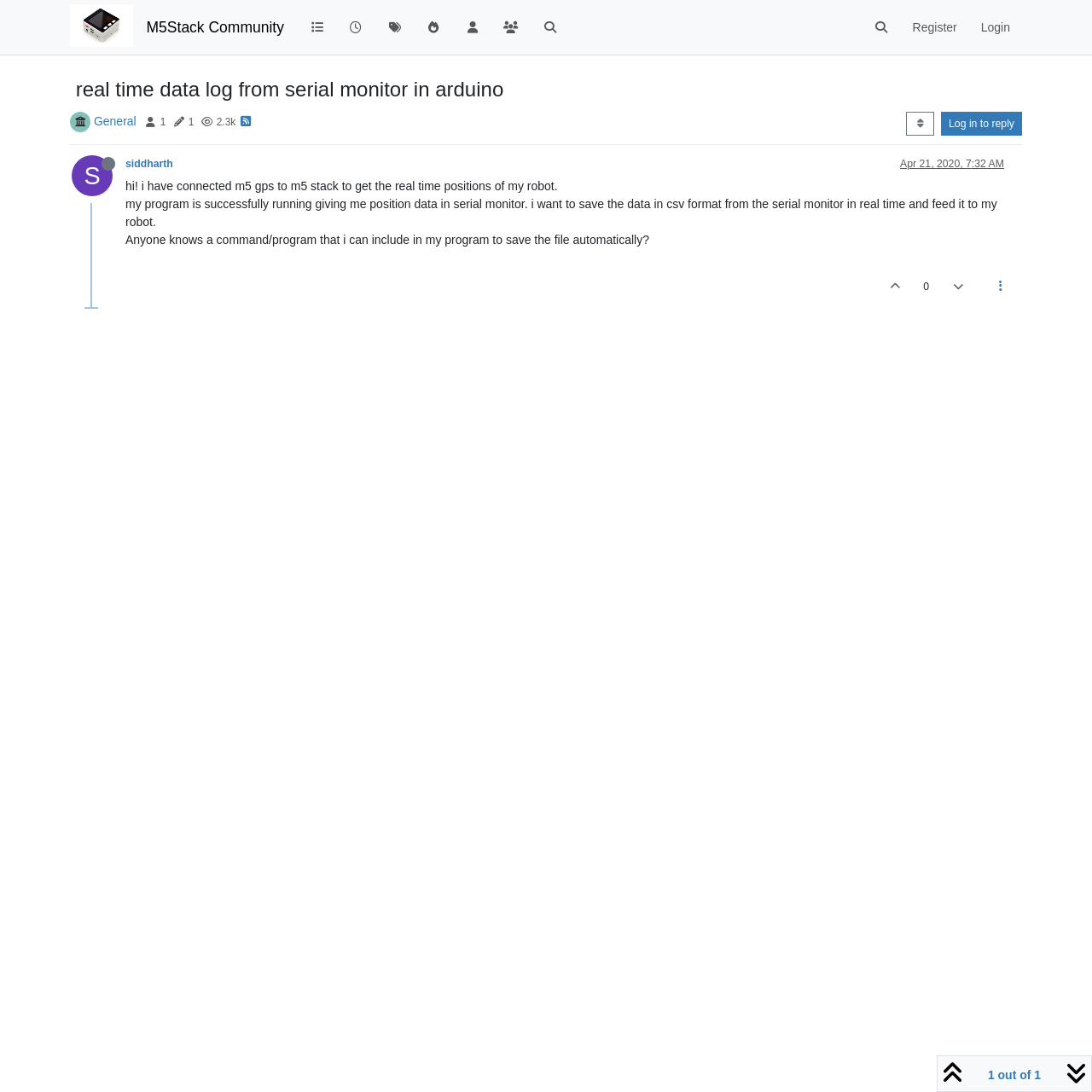Based on the description "Apr 21, 2020, 7:32 AM", find the bounding box of the specified UI element.

[0.824, 0.145, 0.92, 0.156]